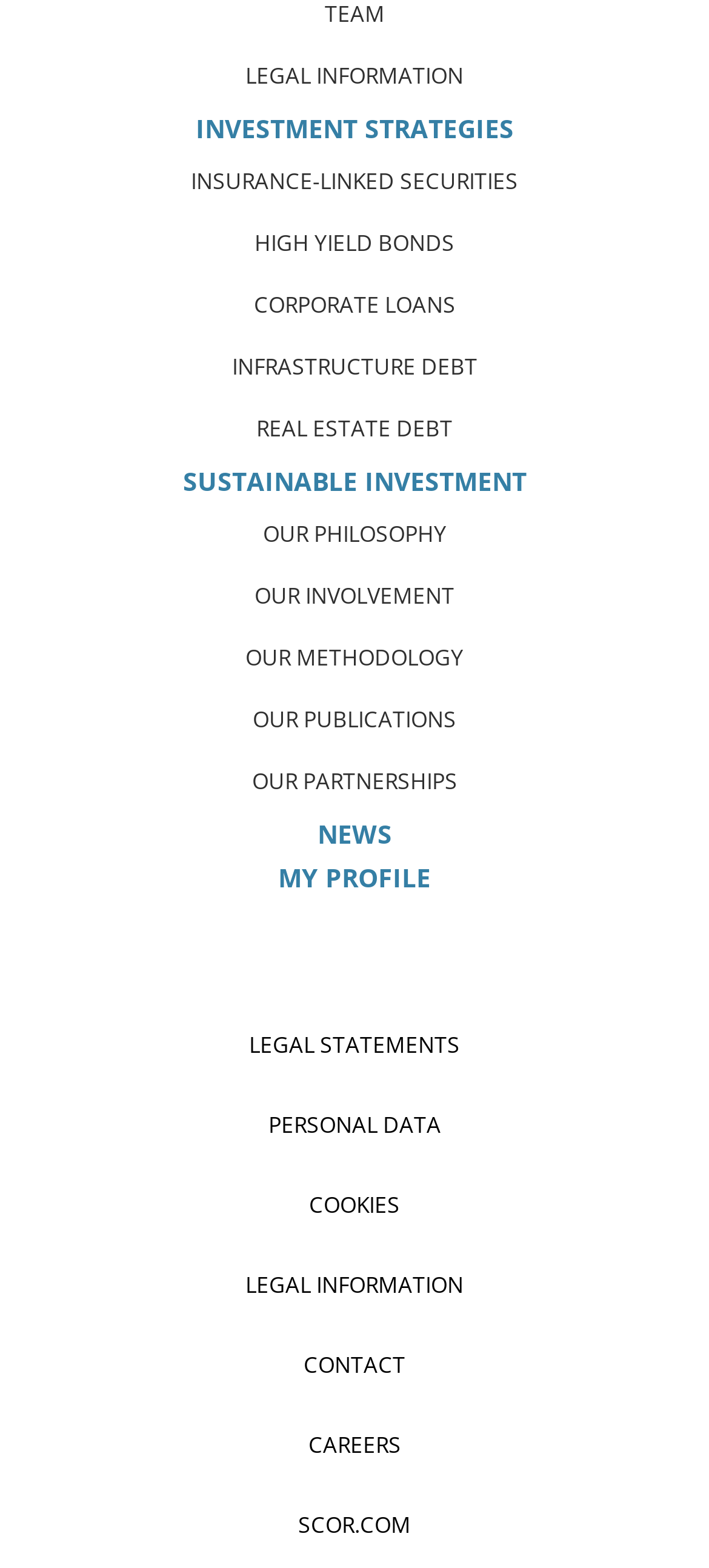What is the second link in the main navigation?
From the screenshot, supply a one-word or short-phrase answer.

INVESTMENT STRATEGIES